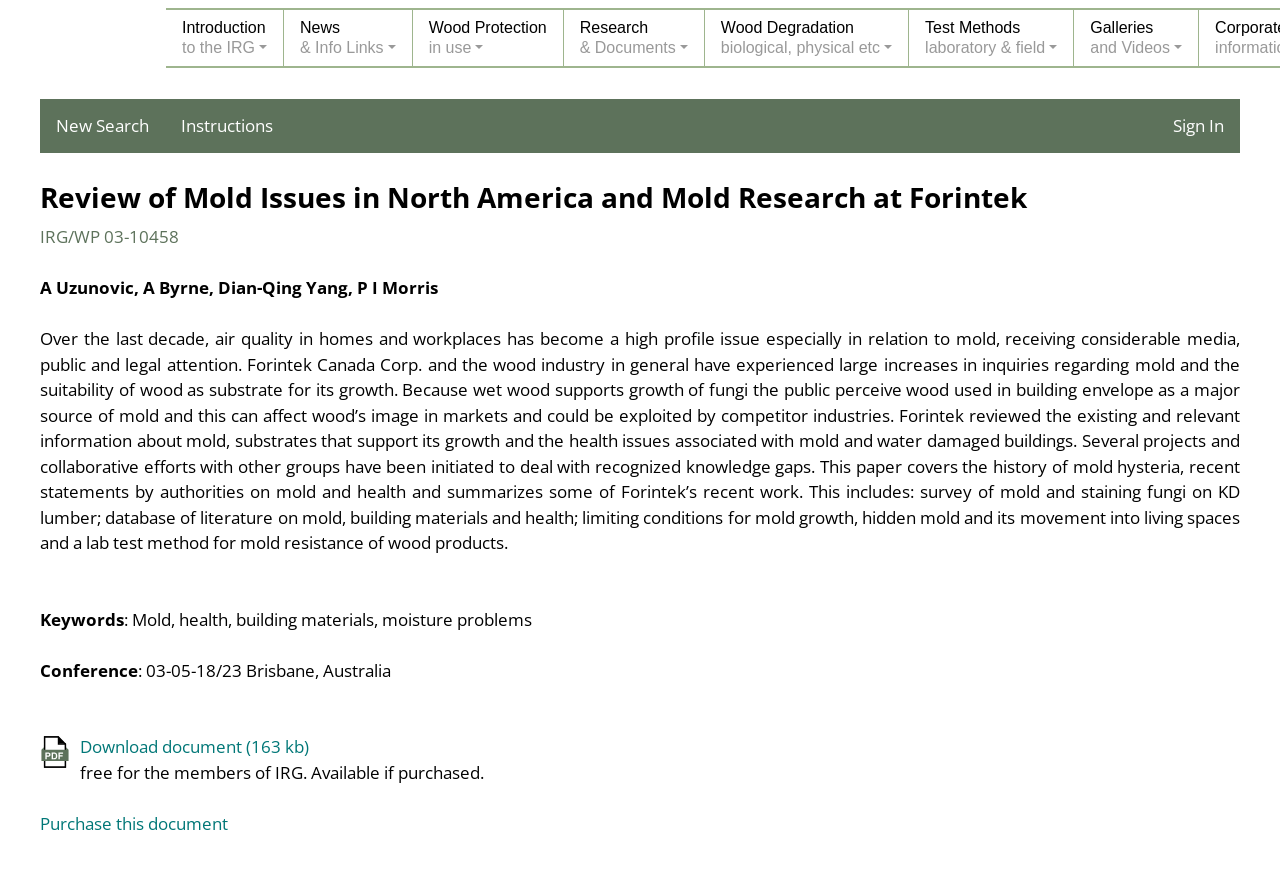Please locate the UI element described by "Introductionto the IRG" and provide its bounding box coordinates.

[0.13, 0.011, 0.221, 0.075]